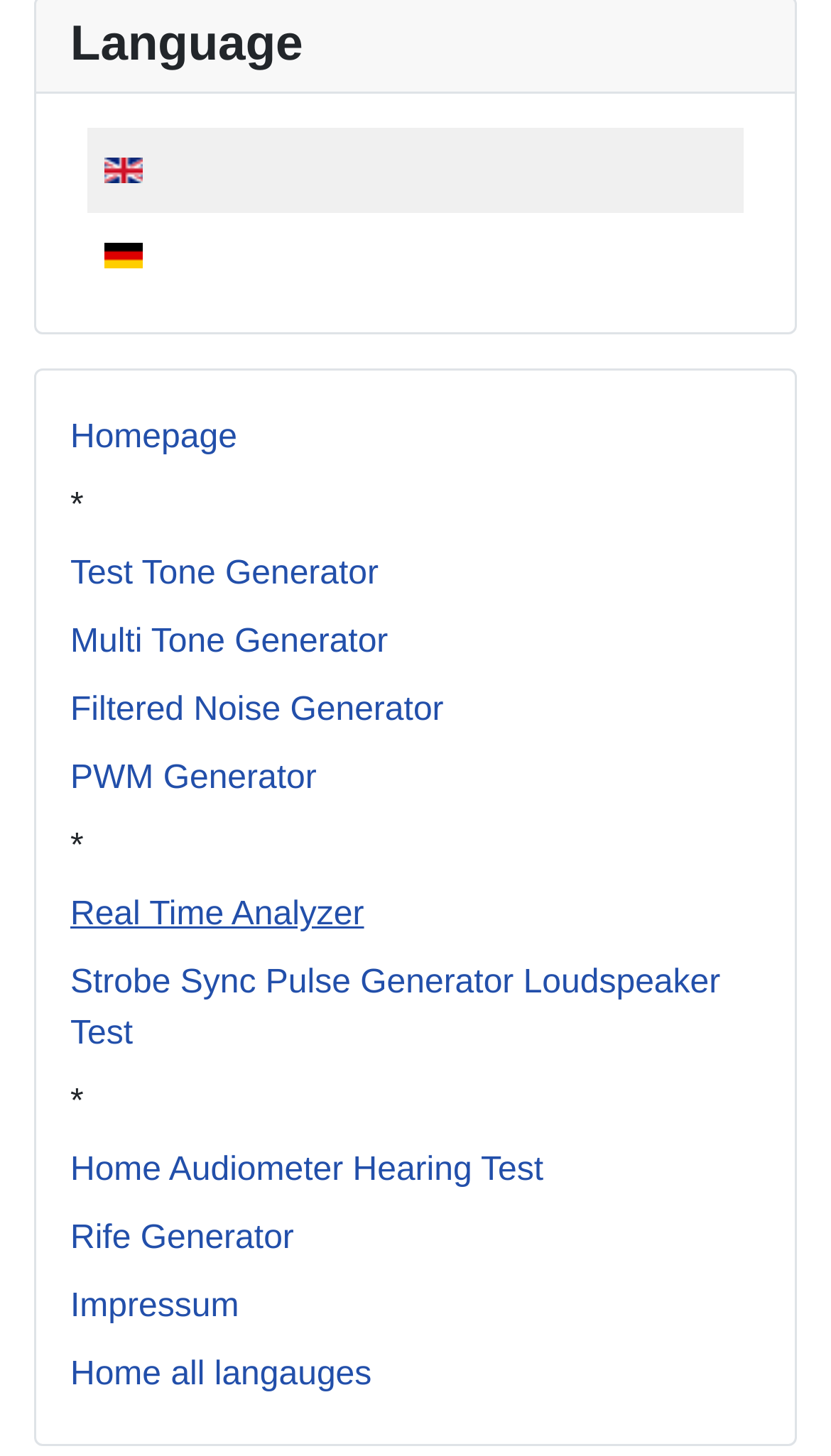Please mark the bounding box coordinates of the area that should be clicked to carry out the instruction: "Visit Home Audiometer Hearing Test".

[0.085, 0.792, 0.654, 0.816]